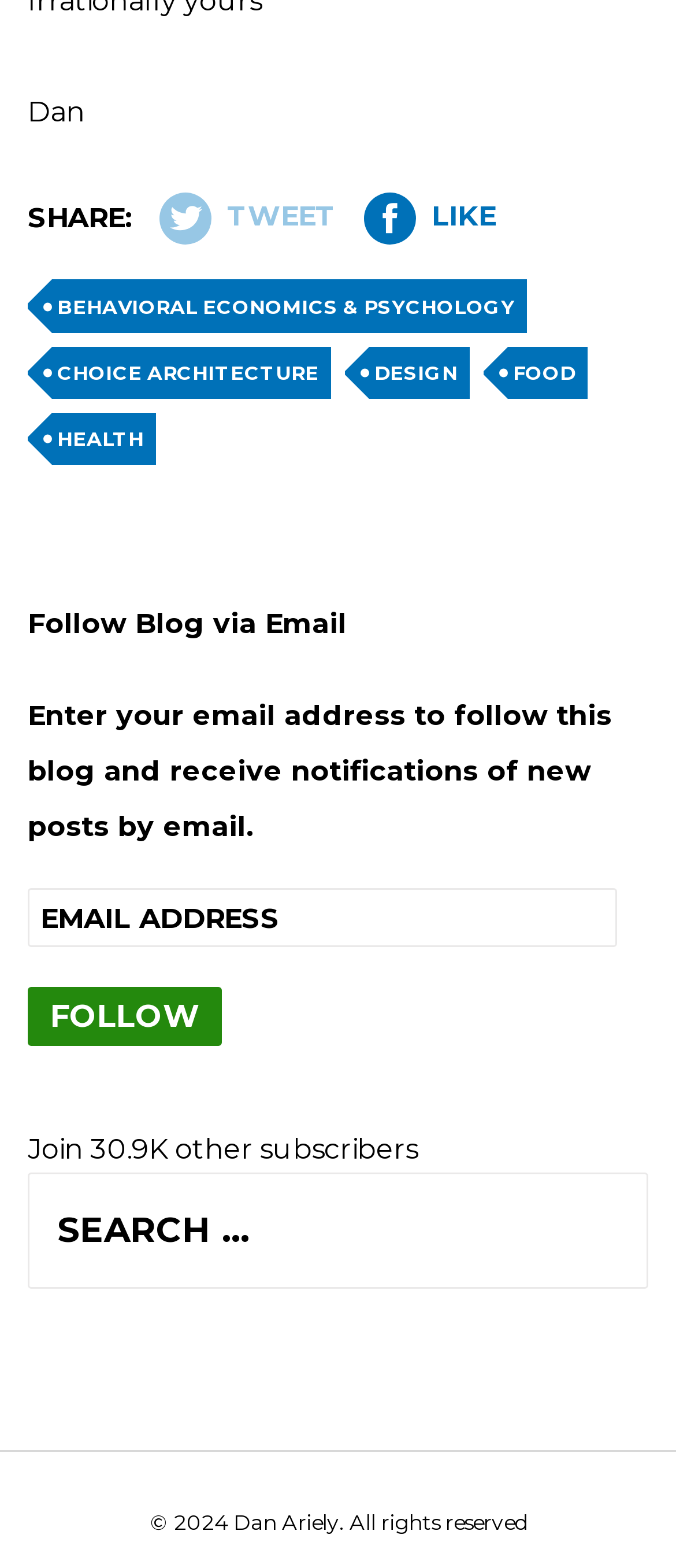Please find the bounding box coordinates for the clickable element needed to perform this instruction: "Search for something".

[0.041, 0.747, 0.959, 0.822]